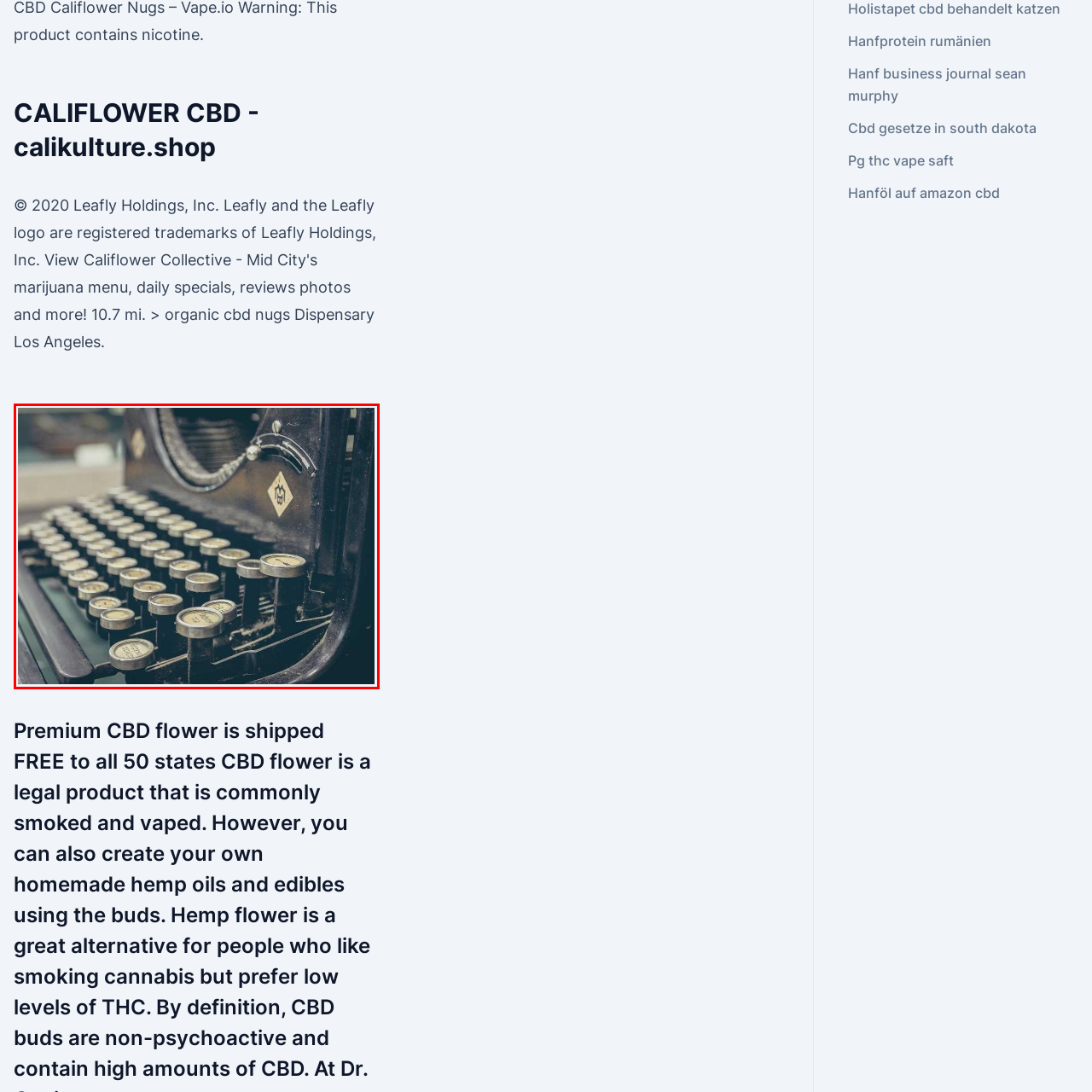Articulate a detailed narrative of what is visible inside the red-delineated region of the image.

The image features a vintage typewriter, showcasing its intricate design and craftsmanship. The typewriter is positioned at an angle that highlights its keys, which are round and have a nostalgic appeal, each marked with numbers and letters. The machine's body displays a worn patina, indicative of its age and history. A distinctive emblem is visible on the typewriter, adding to its uniqueness and possibly suggesting its brand or manufacturer. The background offers a glimpse of a workspace, blurred softly, allowing the typewriter to stand out as a focal point. This representation evokes a sense of nostalgia, celebrating the artistry of early 20th-century writing tools.